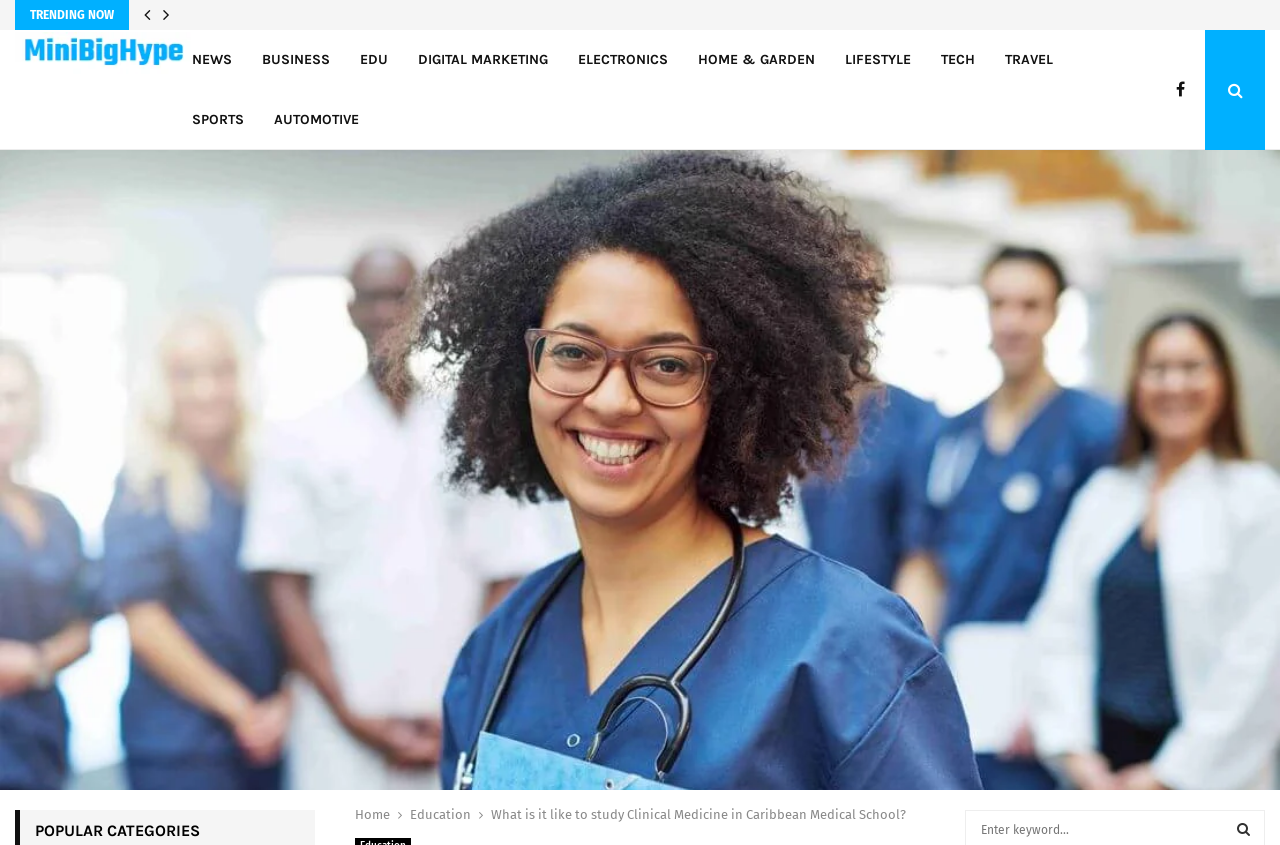Please identify the bounding box coordinates of the element on the webpage that should be clicked to follow this instruction: "Go to the EDUCATION category". The bounding box coordinates should be given as four float numbers between 0 and 1, formatted as [left, top, right, bottom].

[0.32, 0.955, 0.368, 0.973]